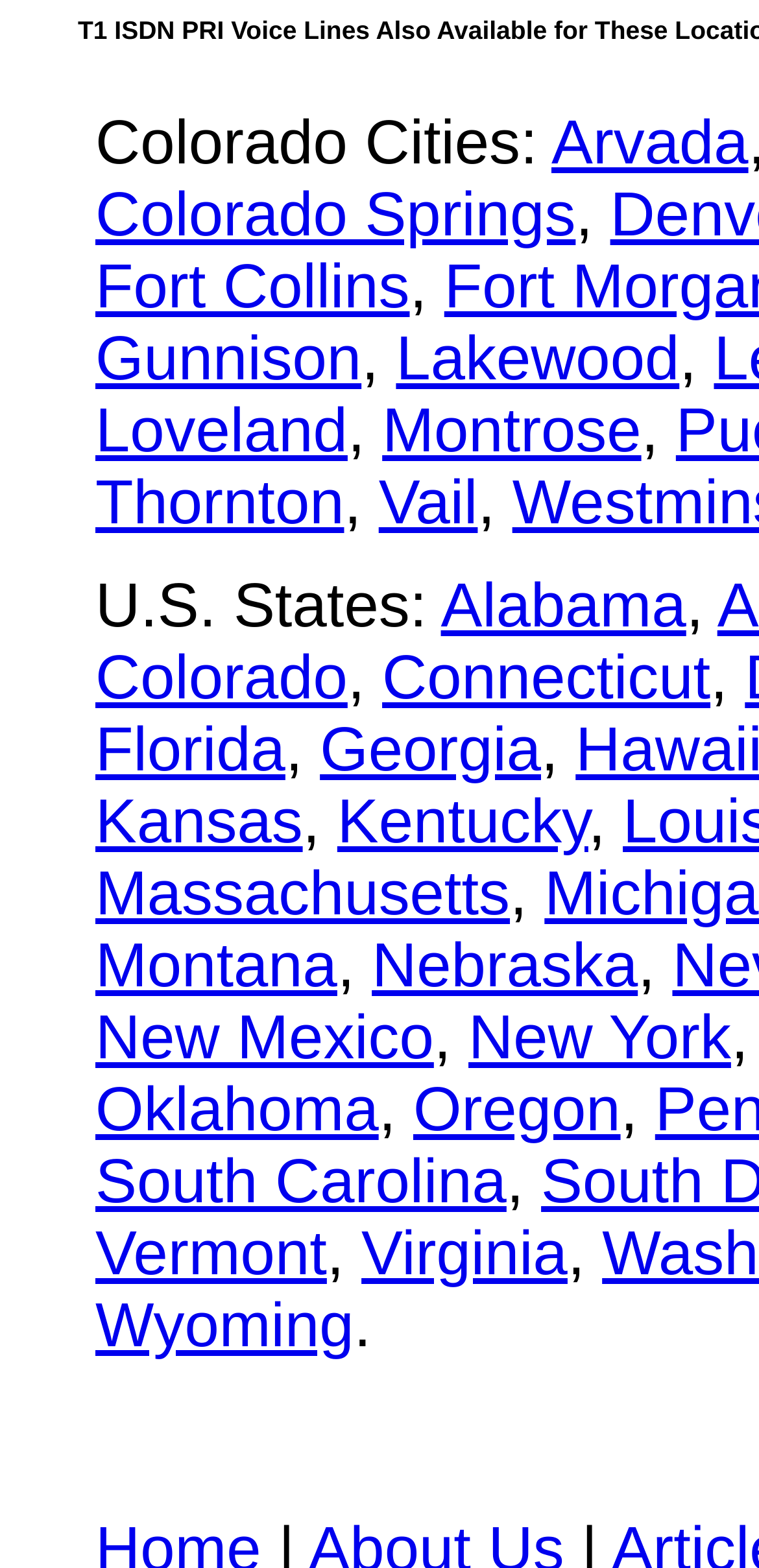Determine the bounding box coordinates of the region to click in order to accomplish the following instruction: "visit Lakewood". Provide the coordinates as four float numbers between 0 and 1, specifically [left, top, right, bottom].

[0.522, 0.206, 0.895, 0.251]